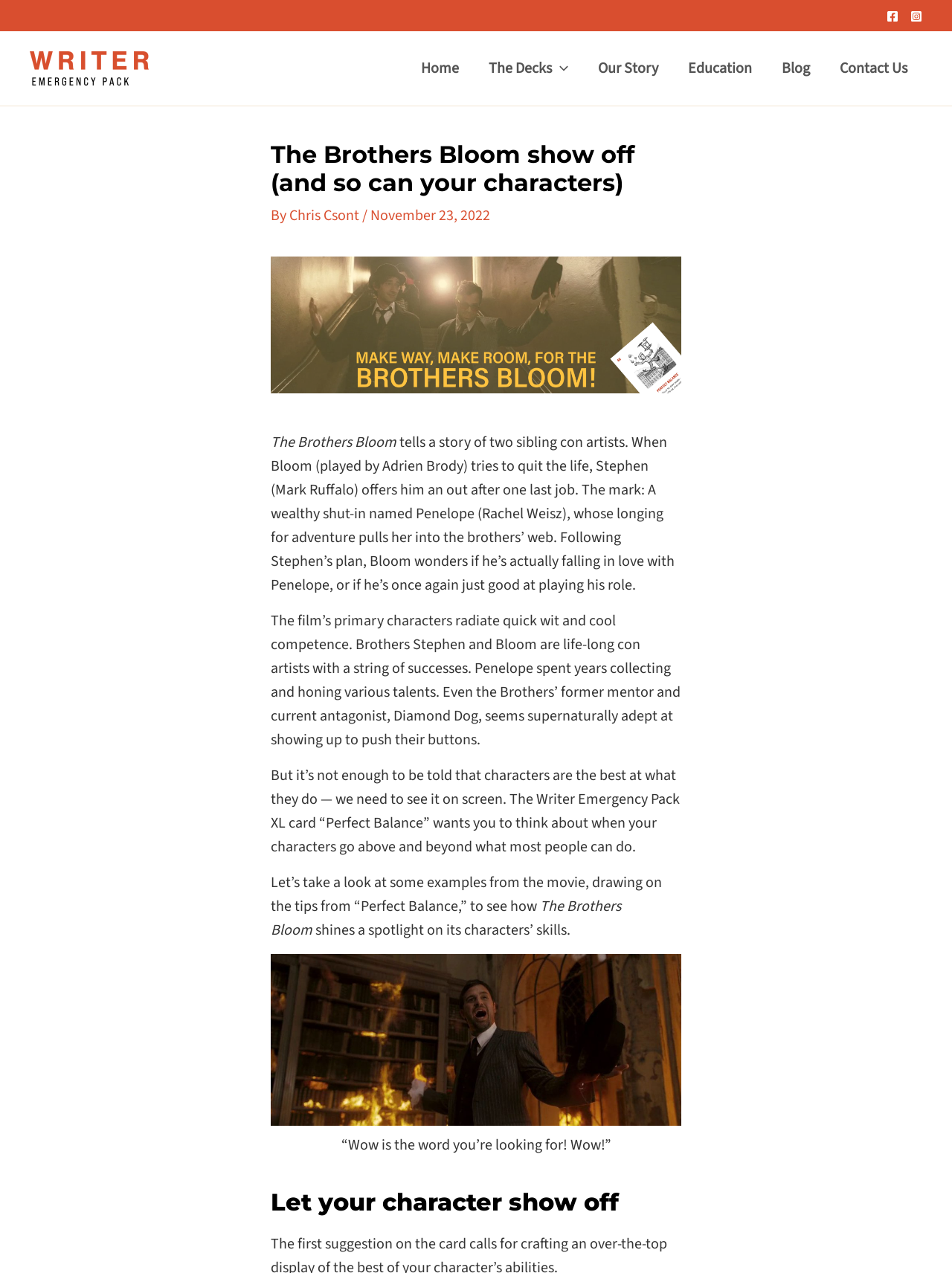Determine the bounding box coordinates of the clickable element to complete this instruction: "View the image of Stephen and Bloom". Provide the coordinates in the format of four float numbers between 0 and 1, [left, top, right, bottom].

[0.284, 0.201, 0.716, 0.309]